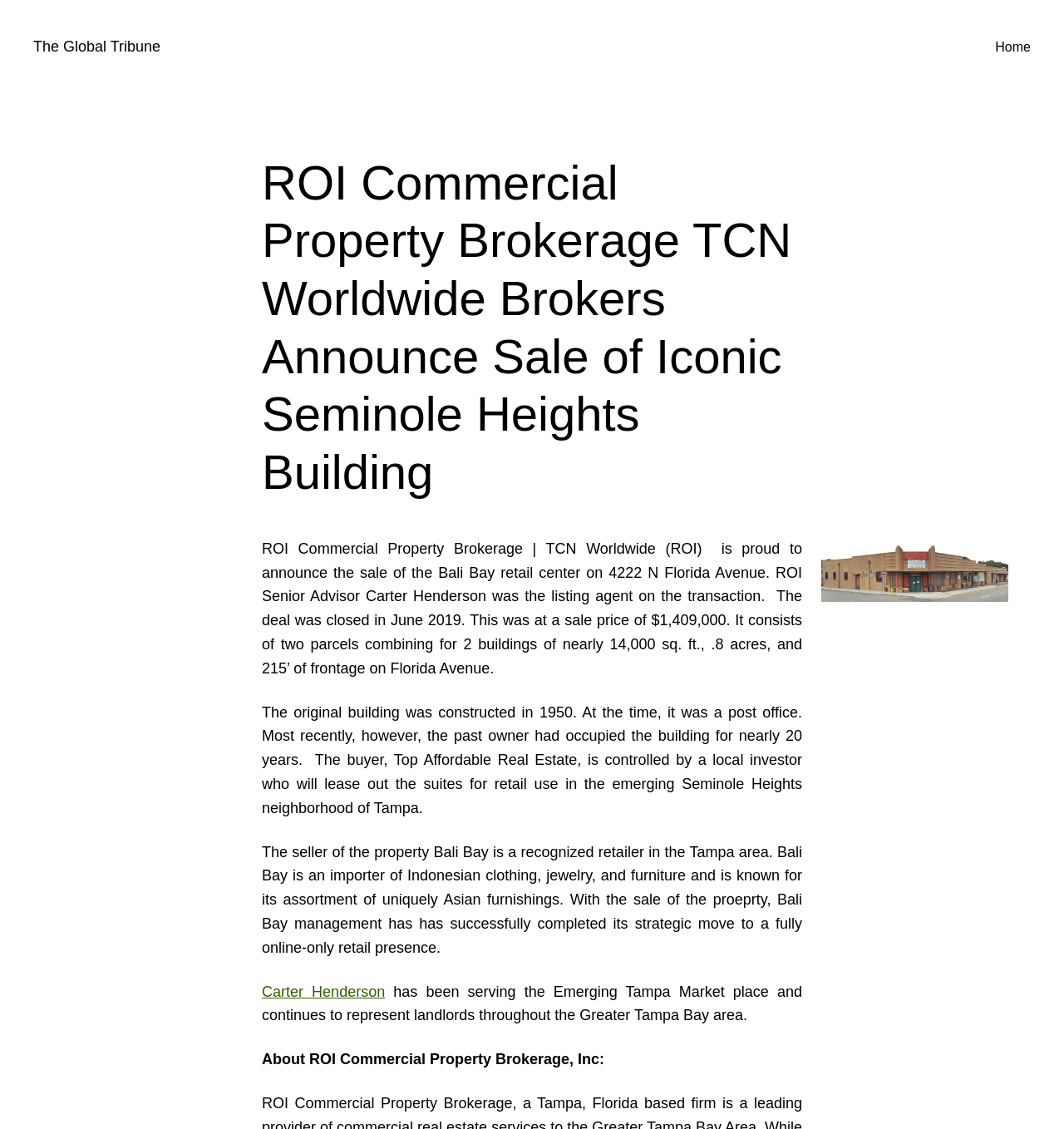Given the description of the UI element: "Home", predict the bounding box coordinates in the form of [left, top, right, bottom], with each value being a float between 0 and 1.

[0.935, 0.032, 0.969, 0.051]